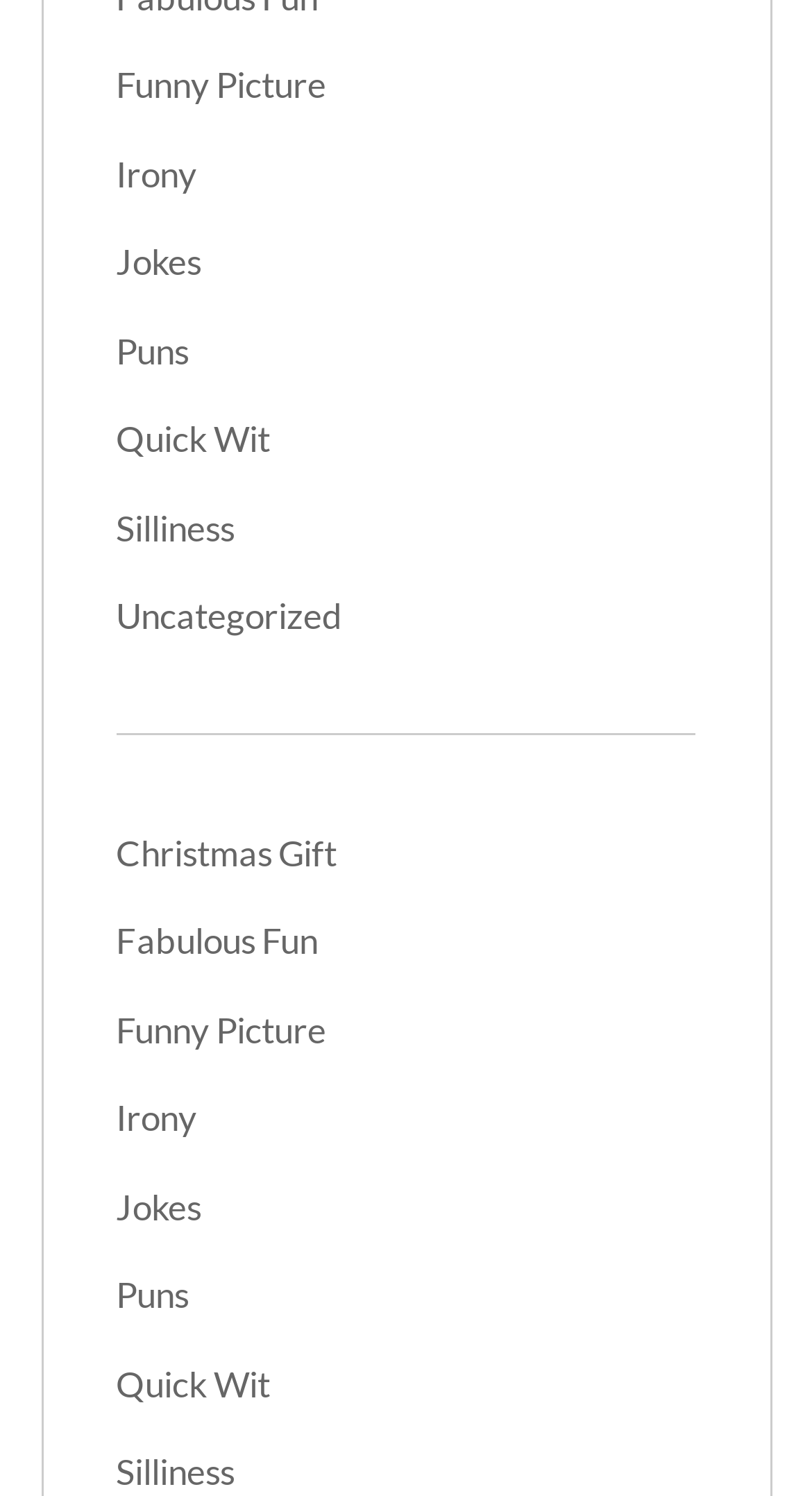From the webpage screenshot, identify the region described by Silliness. Provide the bounding box coordinates as (top-left x, top-left y, bottom-right x, bottom-right y), with each value being a floating point number between 0 and 1.

[0.143, 0.969, 0.289, 0.998]